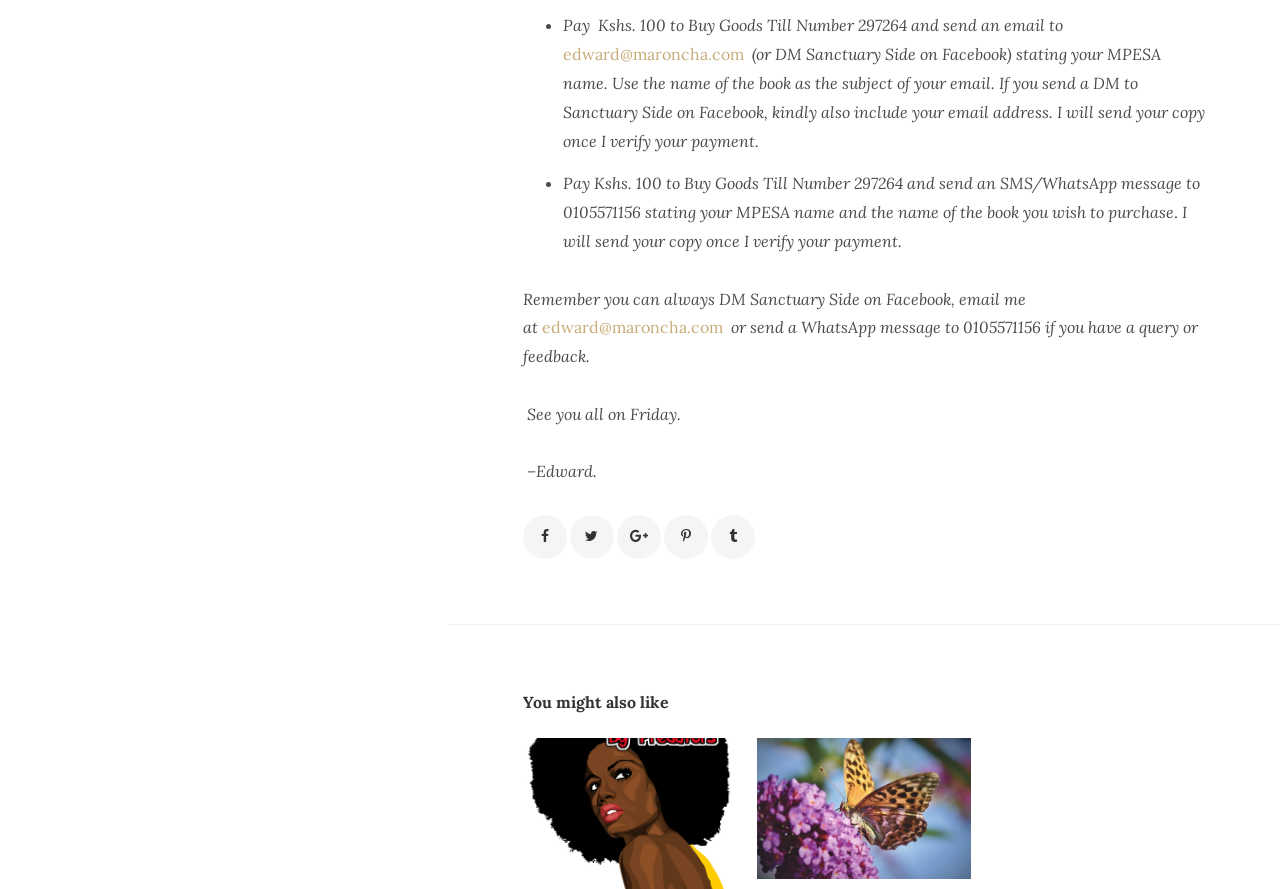Please identify the bounding box coordinates of the element I need to click to follow this instruction: "Click to view The Age Factor IV-By Edward Maroncha".

[0.591, 0.83, 0.759, 0.989]